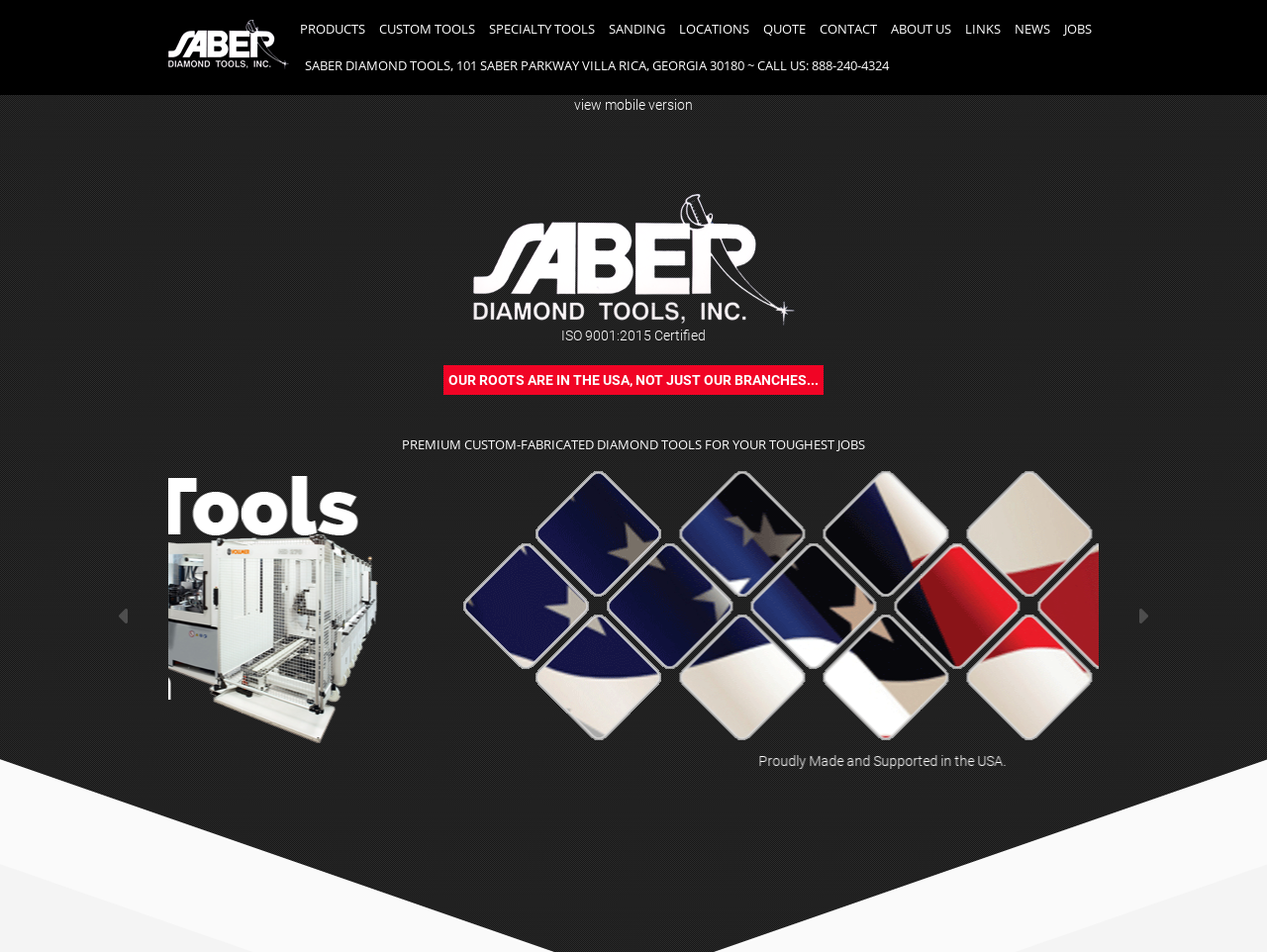What is the main product category?
We need a detailed and meticulous answer to the question.

I inferred the main product category as 'Diamond Tools' based on the webpage's title and the various links and text elements mentioning diamond tools for different industries.